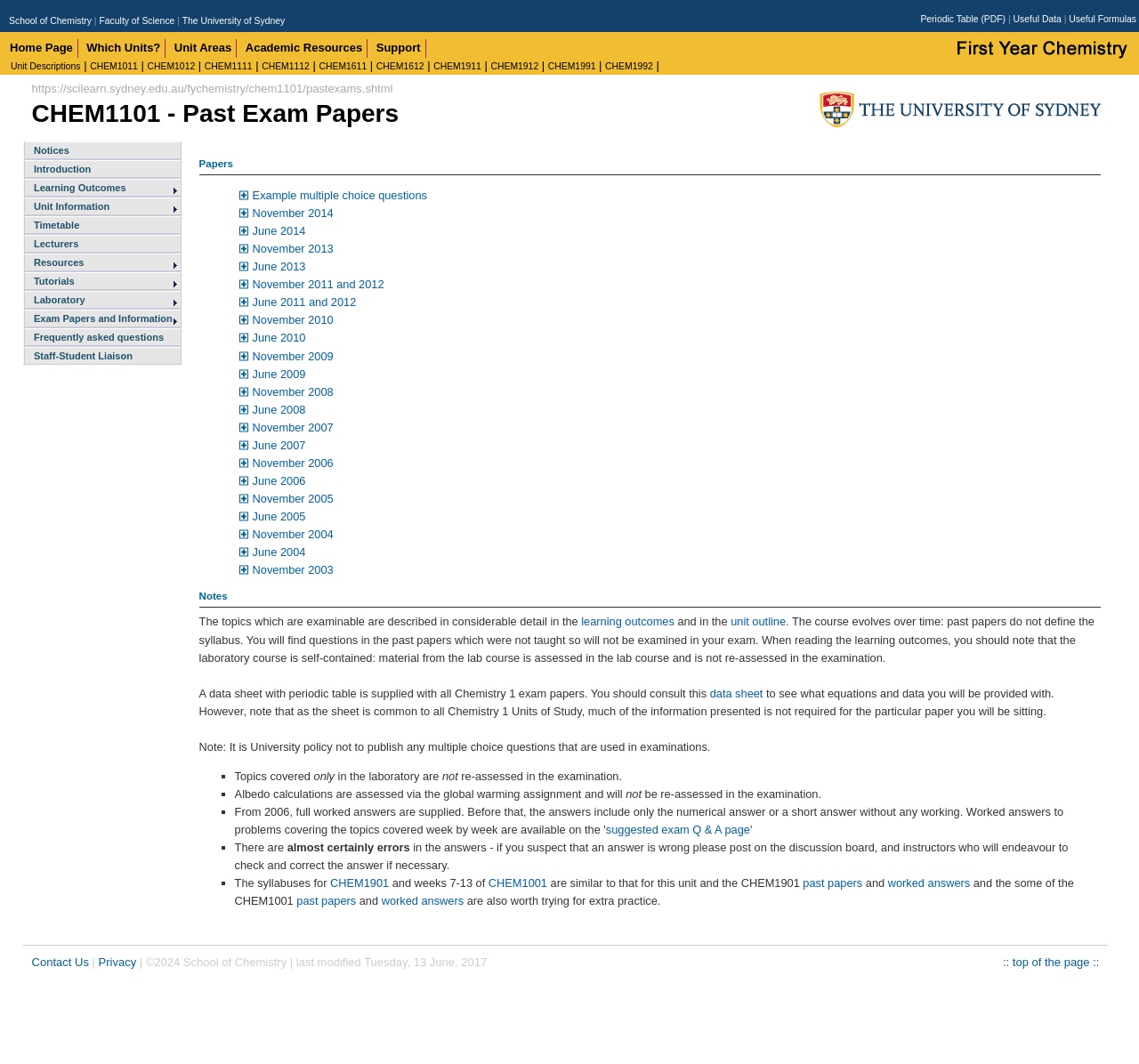What is the name of the school that offers CHEM1101? Please answer the question using a single word or phrase based on the image.

University of Sydney